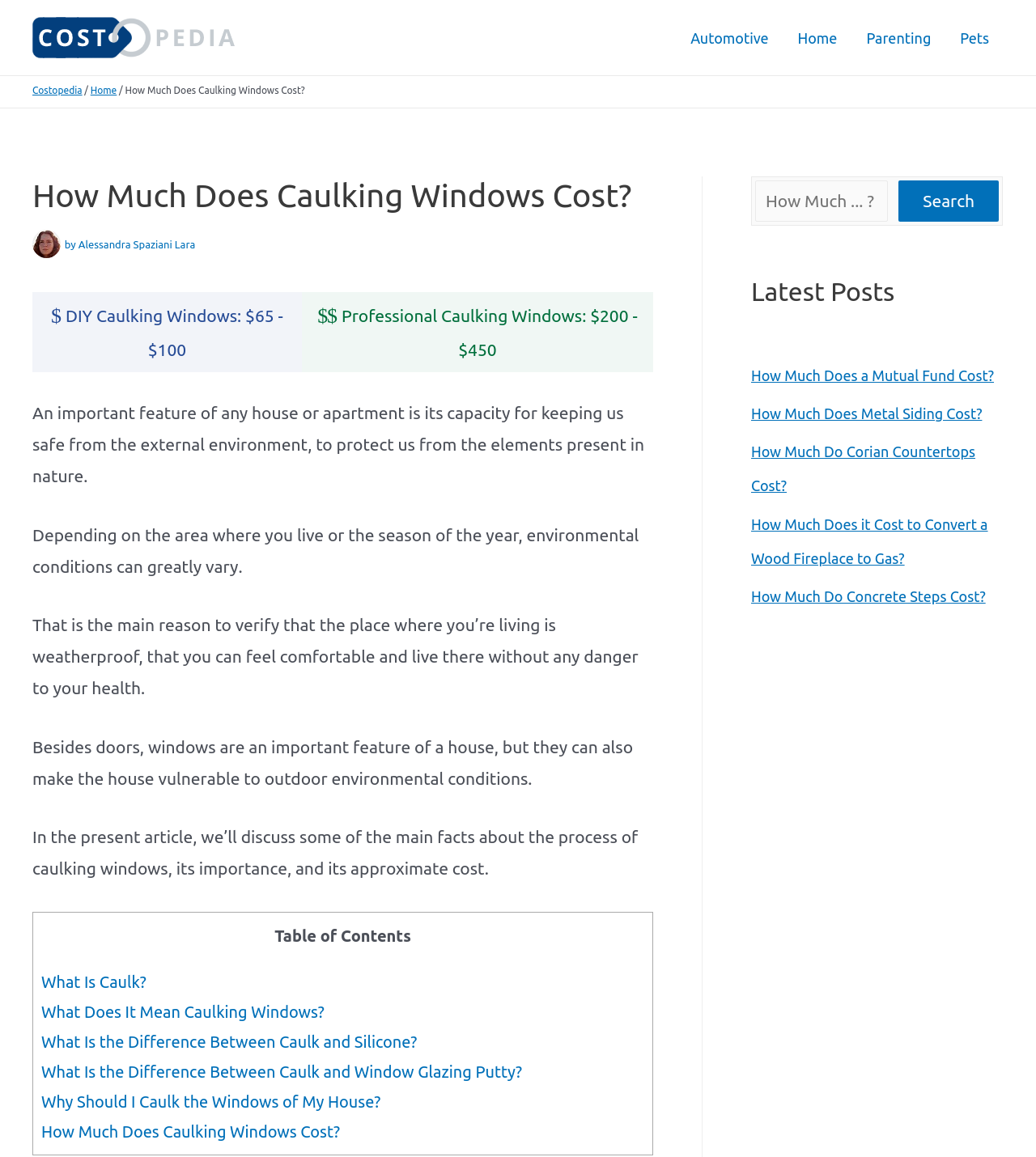Give a short answer using one word or phrase for the question:
What are the two options for caulking windows mentioned in the article?

DIY and Professional